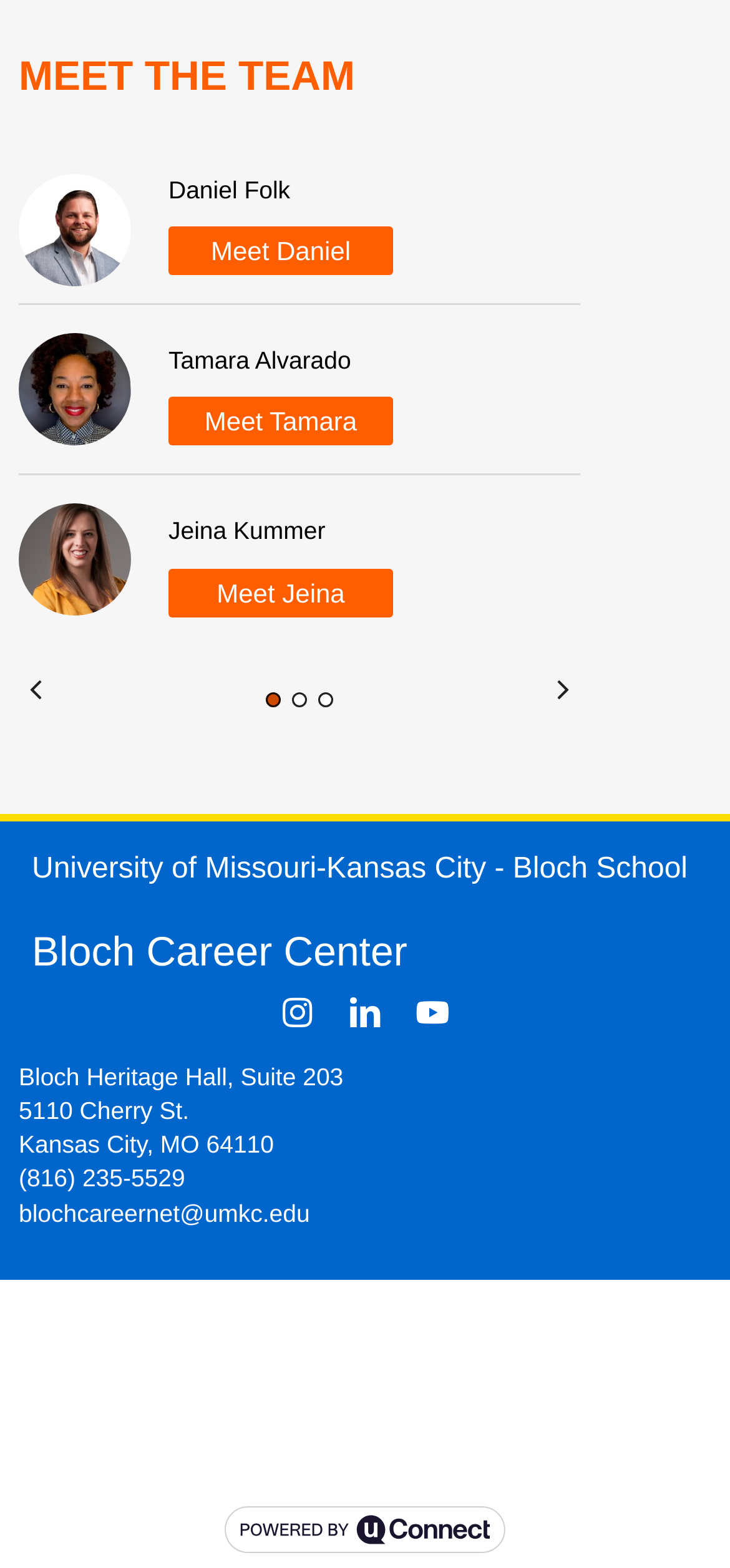Please identify the coordinates of the bounding box that should be clicked to fulfill this instruction: "Search".

None